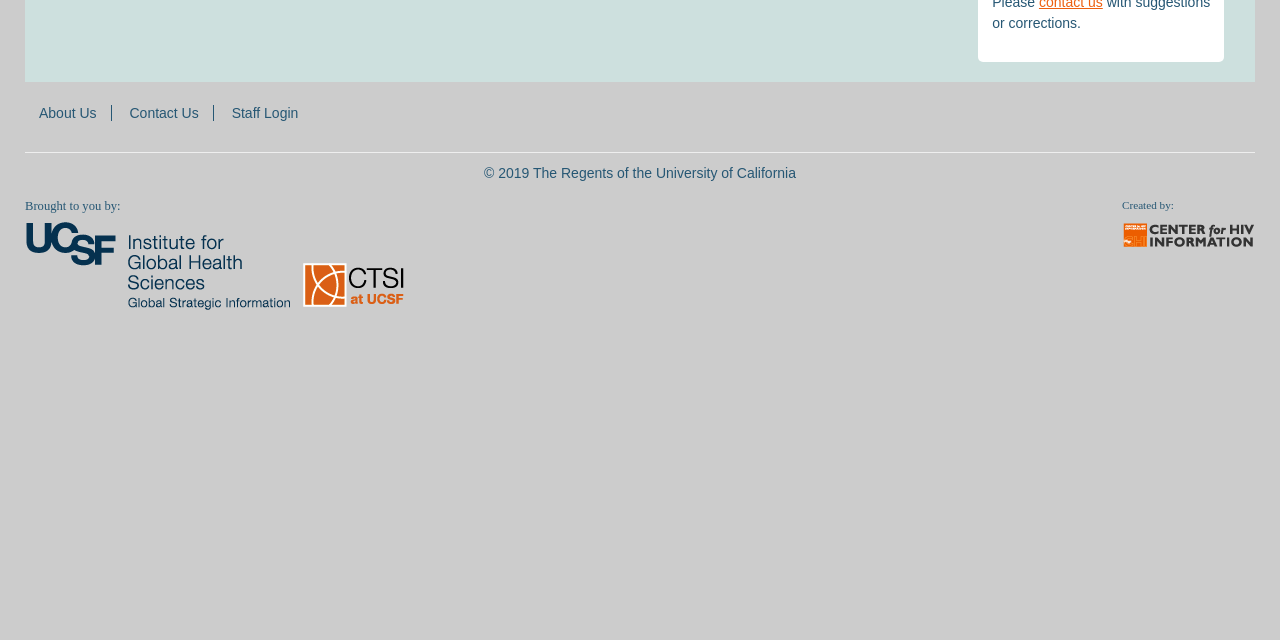Provide the bounding box coordinates of the HTML element described by the text: "Contact Us".

[0.09, 0.163, 0.166, 0.188]